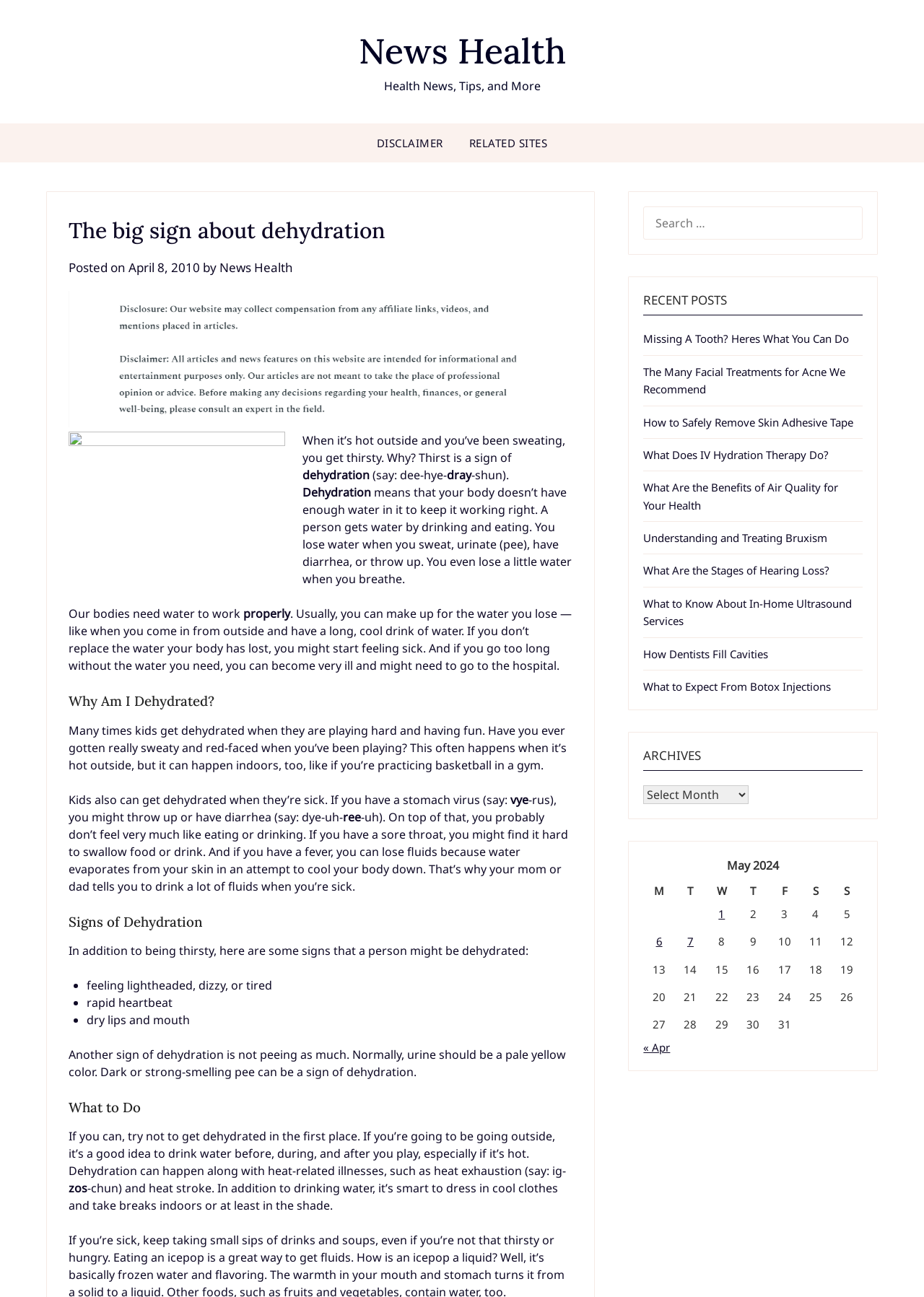What happens if you don't replace lost water?
Ensure your answer is thorough and detailed.

According to the webpage, if you don't replace the water your body has lost, you might start feeling sick. This can lead to dehydration, which can cause a range of symptoms including thirst, lightheadedness, and dry lips. If dehydration is severe, it can even lead to hospitalization.